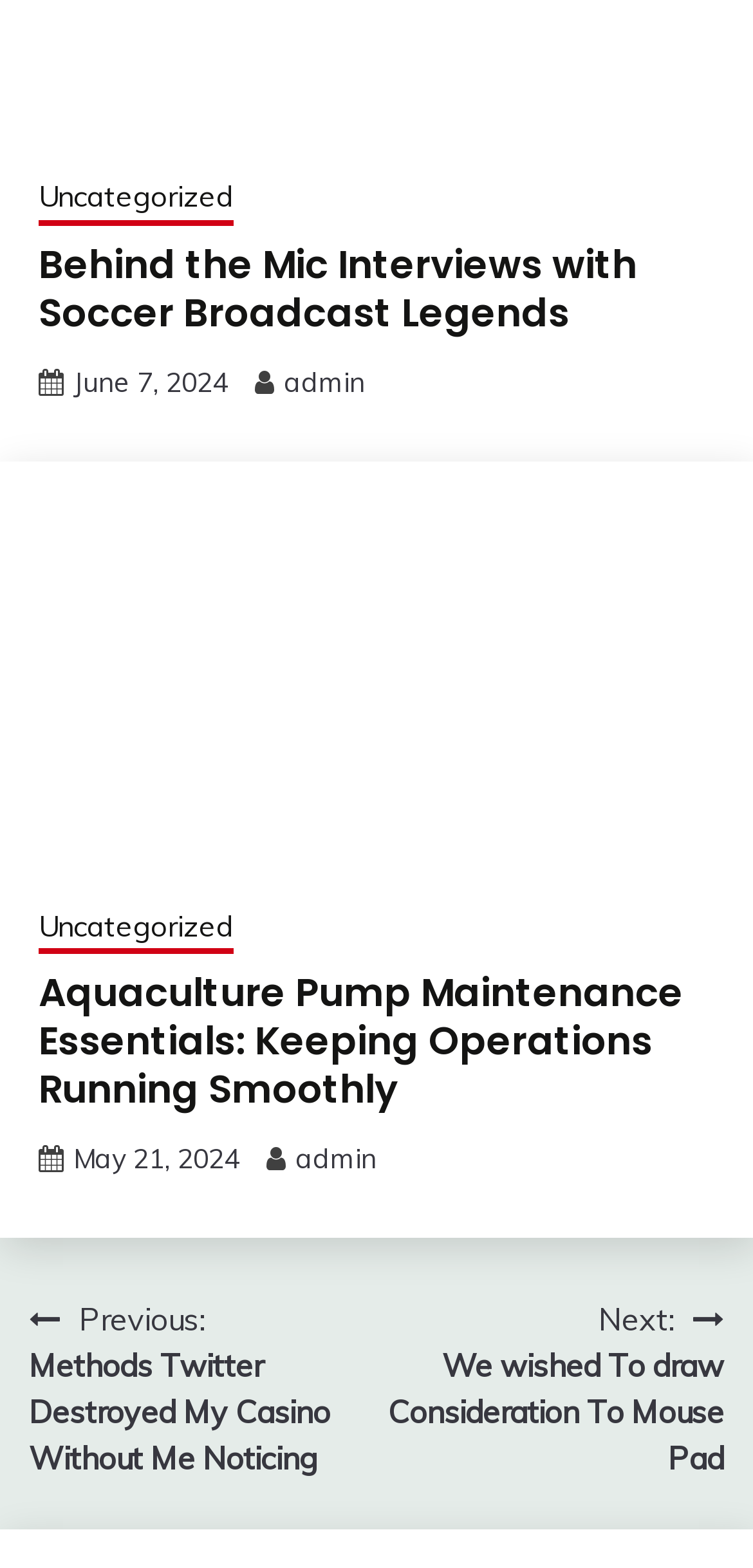Answer in one word or a short phrase: 
What is the category of the second article?

Uncategorized